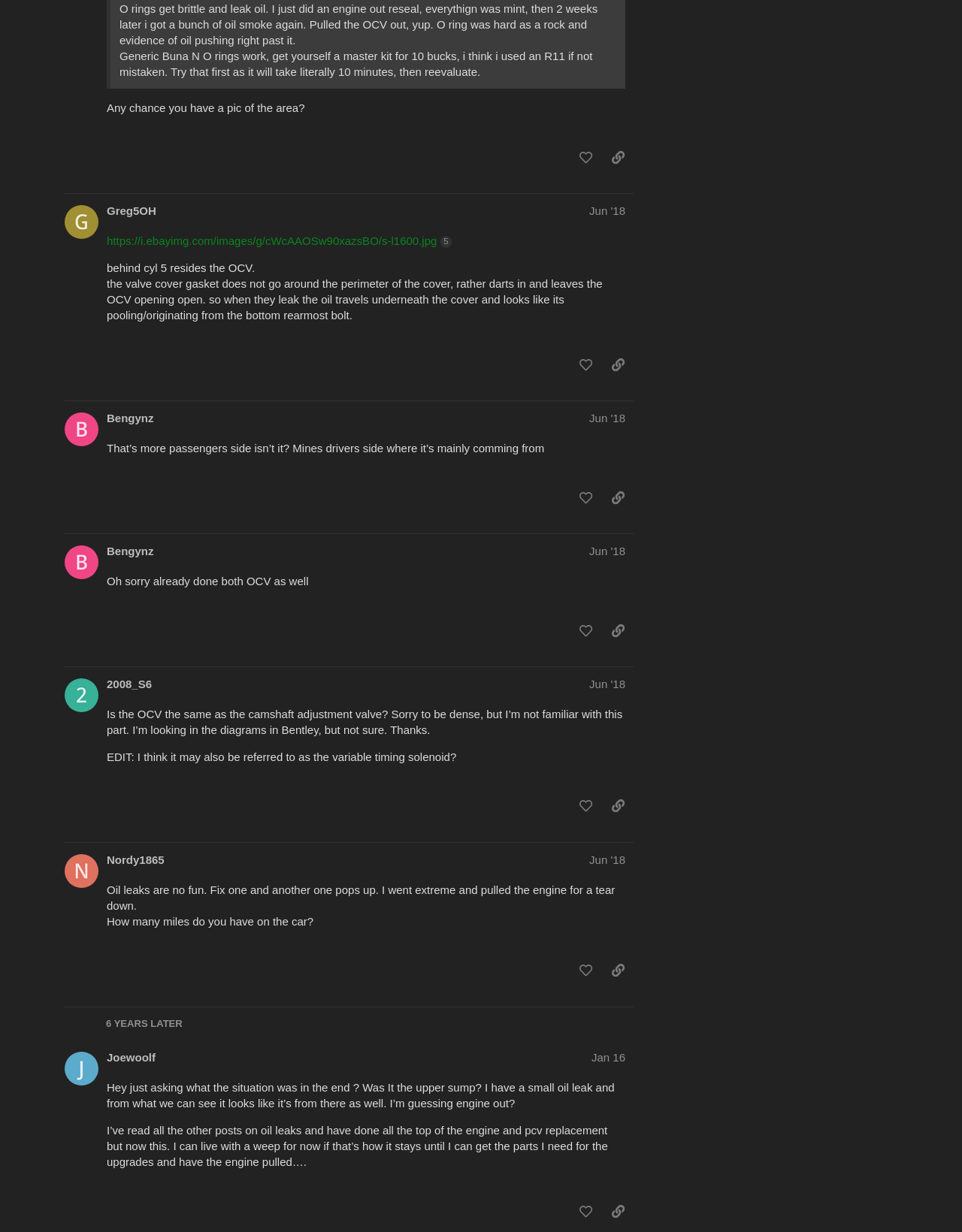Analyze the image and provide a detailed answer to the question: What is the username of the person who posted the first article?

I looked at the first article element and found a link element with the text 'Greg5OH', which is likely the username of the person who posted the article.